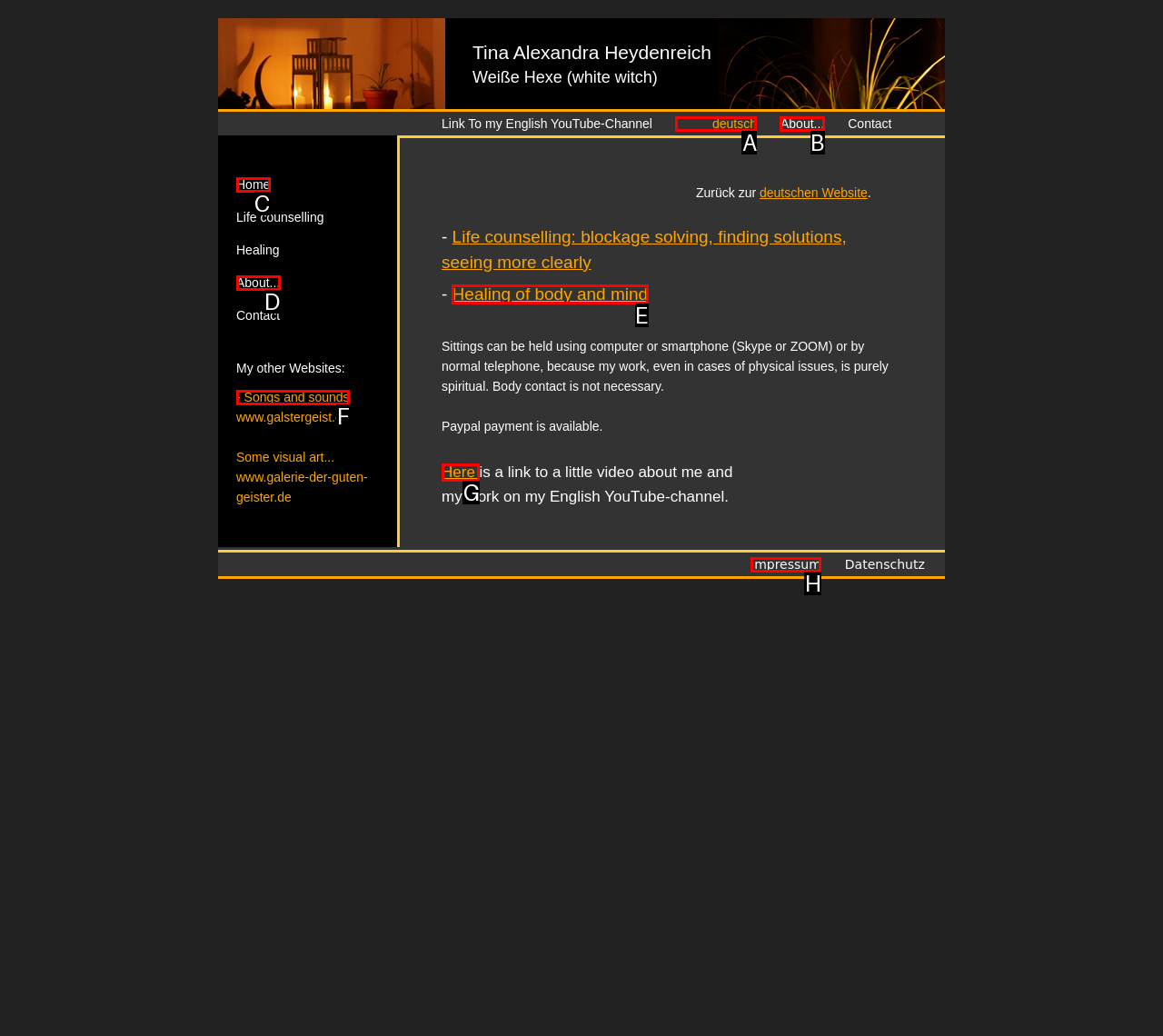Identify the HTML element that matches the description: Here
Respond with the letter of the correct option.

G